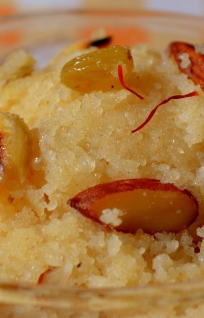What is the preparation time of this Suji Ka Halwa recipe?
Please ensure your answer is as detailed and informative as possible.

According to the caption, this particular recipe promises a quick preparation time of just 15 minutes, making it a delightful treat for both festive gatherings and everyday indulgence.